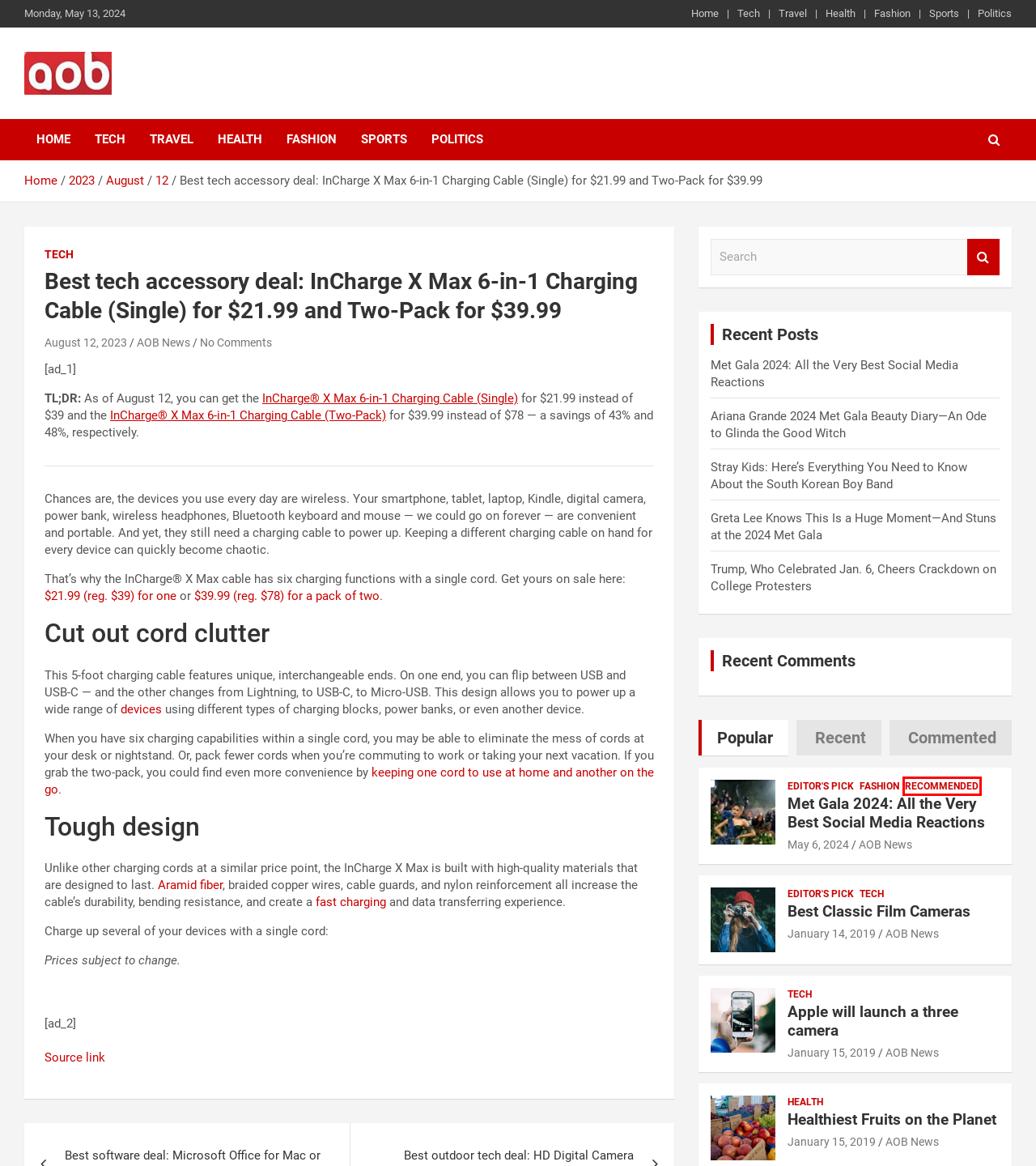Examine the screenshot of the webpage, which has a red bounding box around a UI element. Select the webpage description that best fits the new webpage after the element inside the red bounding box is clicked. Here are the choices:
A. Trump, Who Celebrated Jan. 6, Cheers Crackdown on College Protesters – AOB News
B. 2023 – AOB News
C. August 2023 – AOB News
D. Politics – AOB News
E. Recommended – AOB News
F. Editor’s Pick – AOB News
G. Great Apple deal: Refurbished iPad mini for under $200 | Mashable
H. Best Classic Film Cameras – AOB News

E